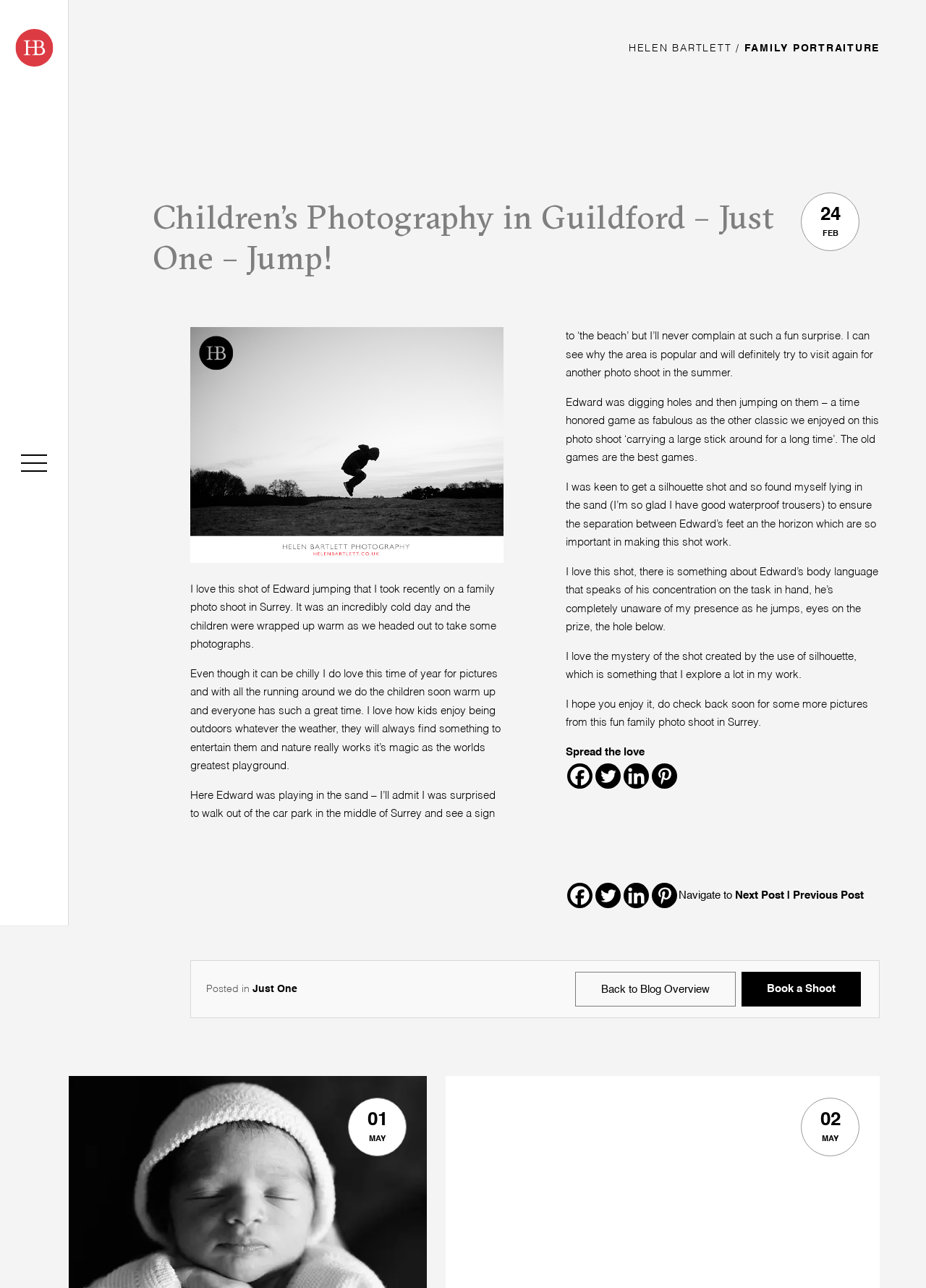Show the bounding box coordinates of the element that should be clicked to complete the task: "Share on Facebook".

[0.613, 0.593, 0.64, 0.612]